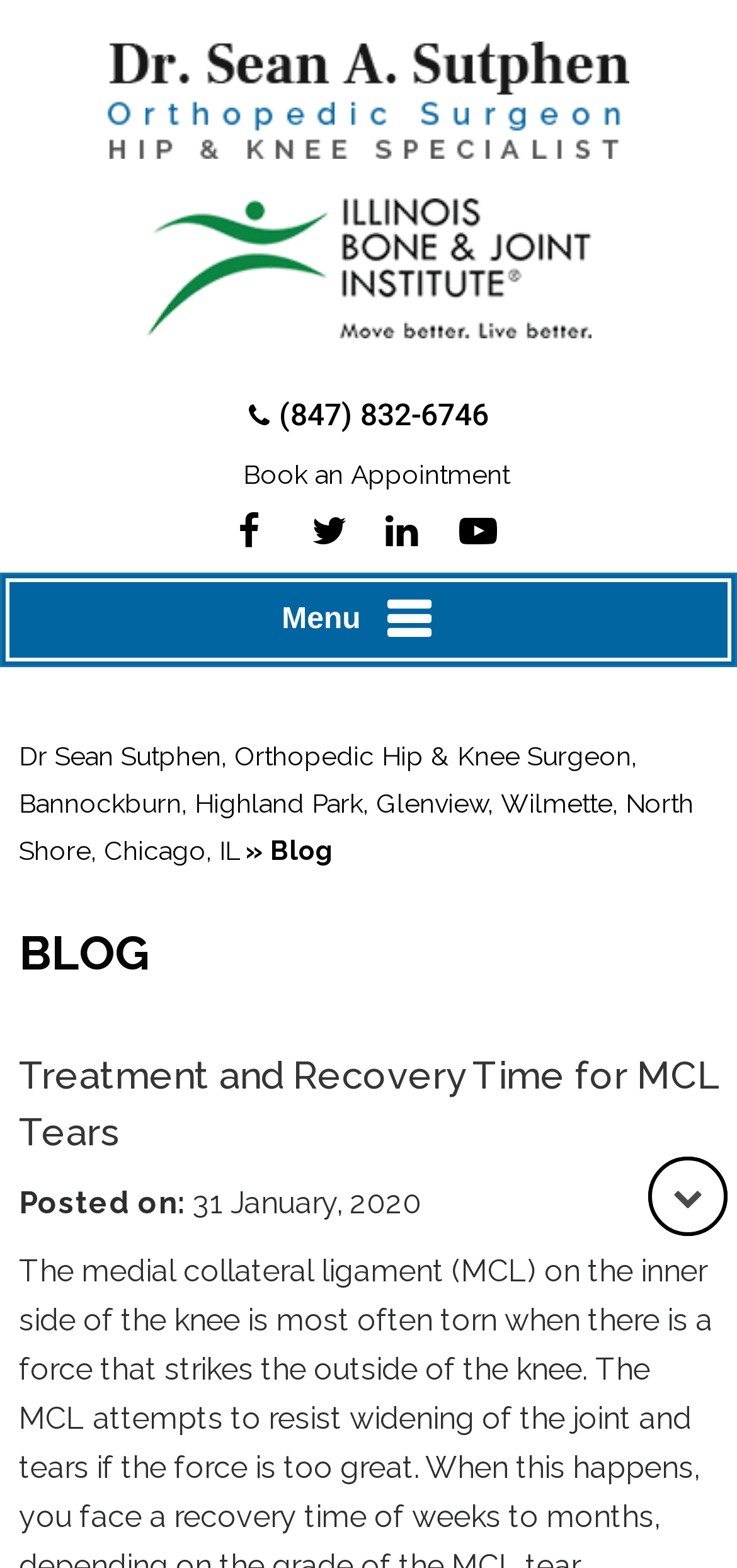Provide a brief response in the form of a single word or phrase:
What social media platforms can Dr. Sean A. Sutphen be followed on?

Facebook, Twitter, Linkedin, YouTube